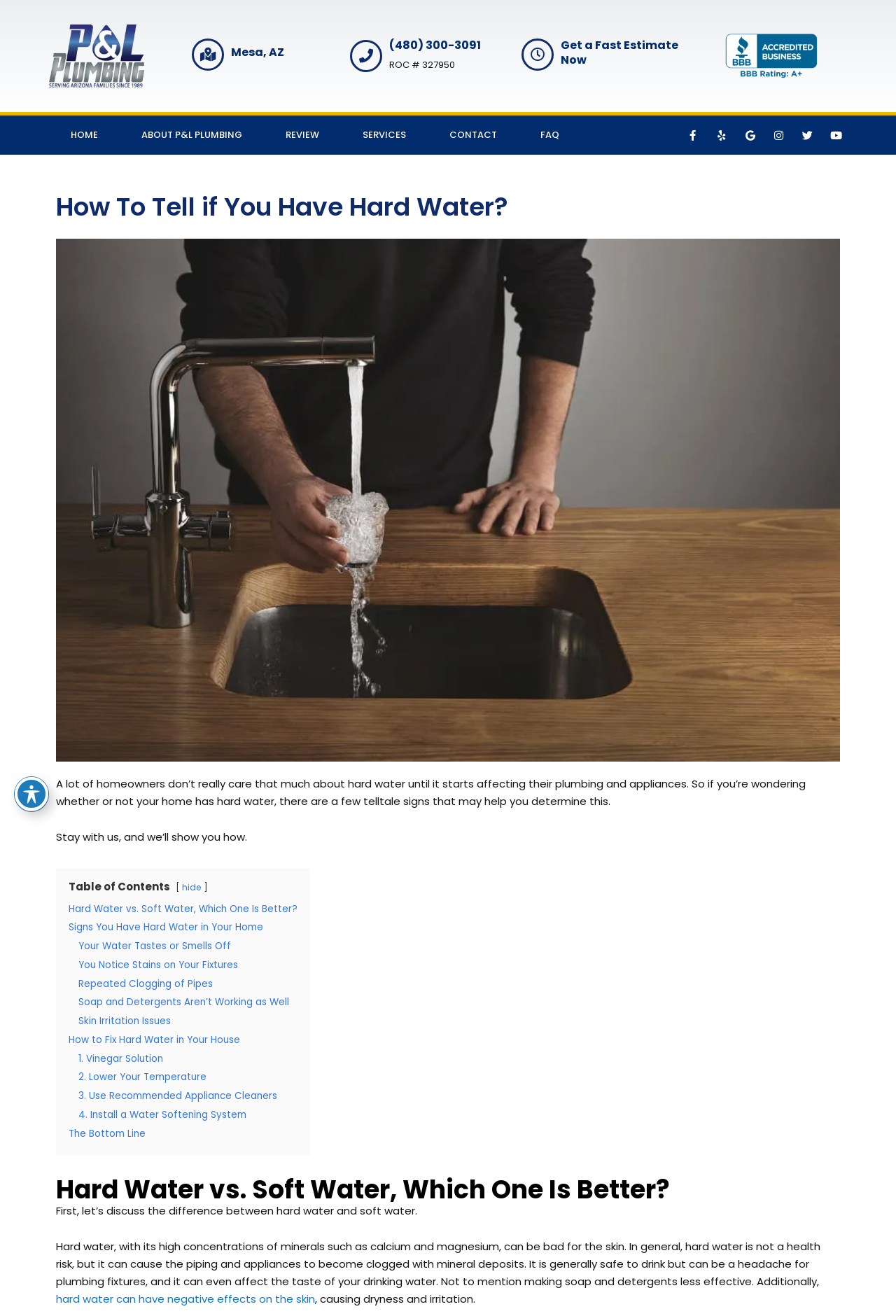What is the phone number of P&L Plumbing?
Please describe in detail the information shown in the image to answer the question.

The phone number of P&L Plumbing can be found in the top section of the webpage, next to the 'Mesa, AZ' heading. It is also a clickable link.